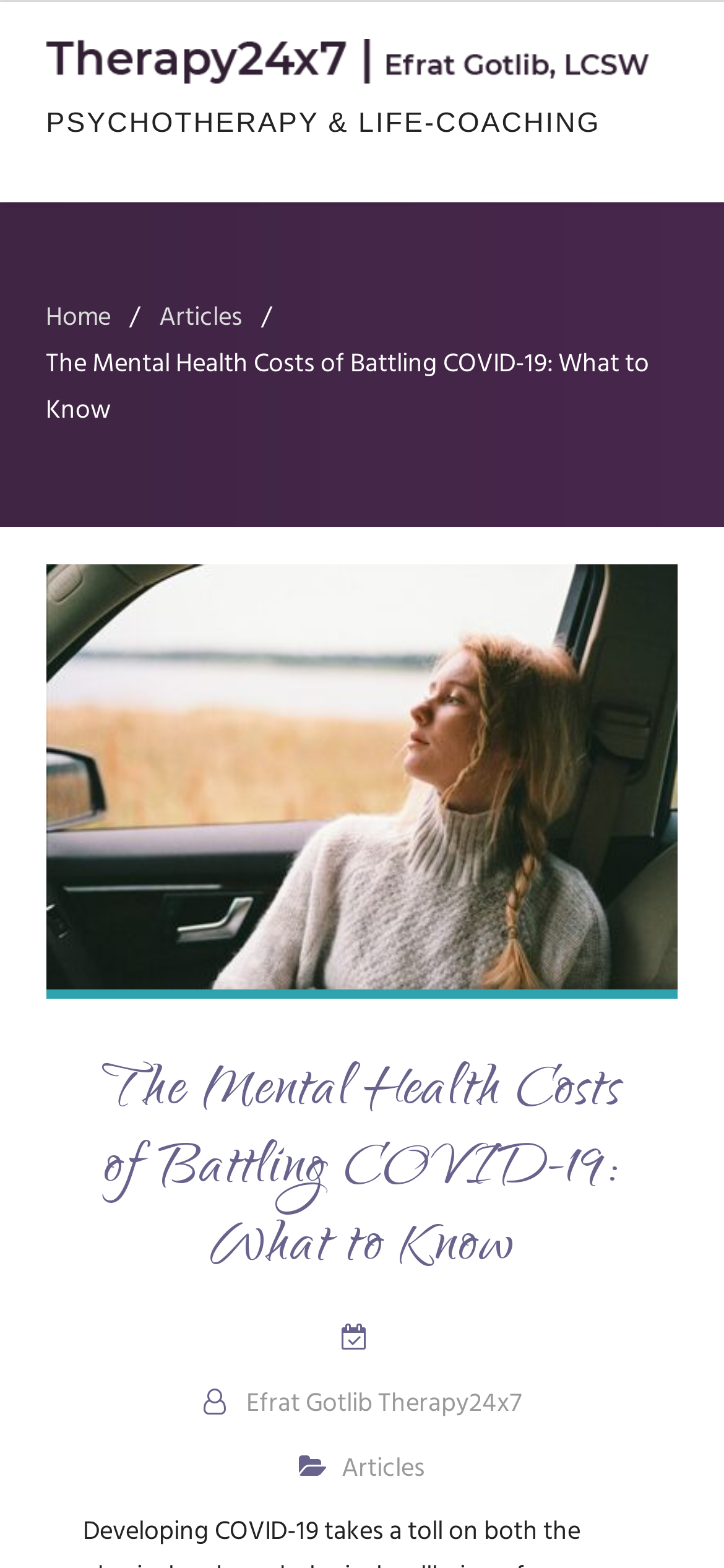Find and provide the bounding box coordinates for the UI element described with: "Efrat Gotlib Therapy24x7".

[0.34, 0.882, 0.719, 0.909]